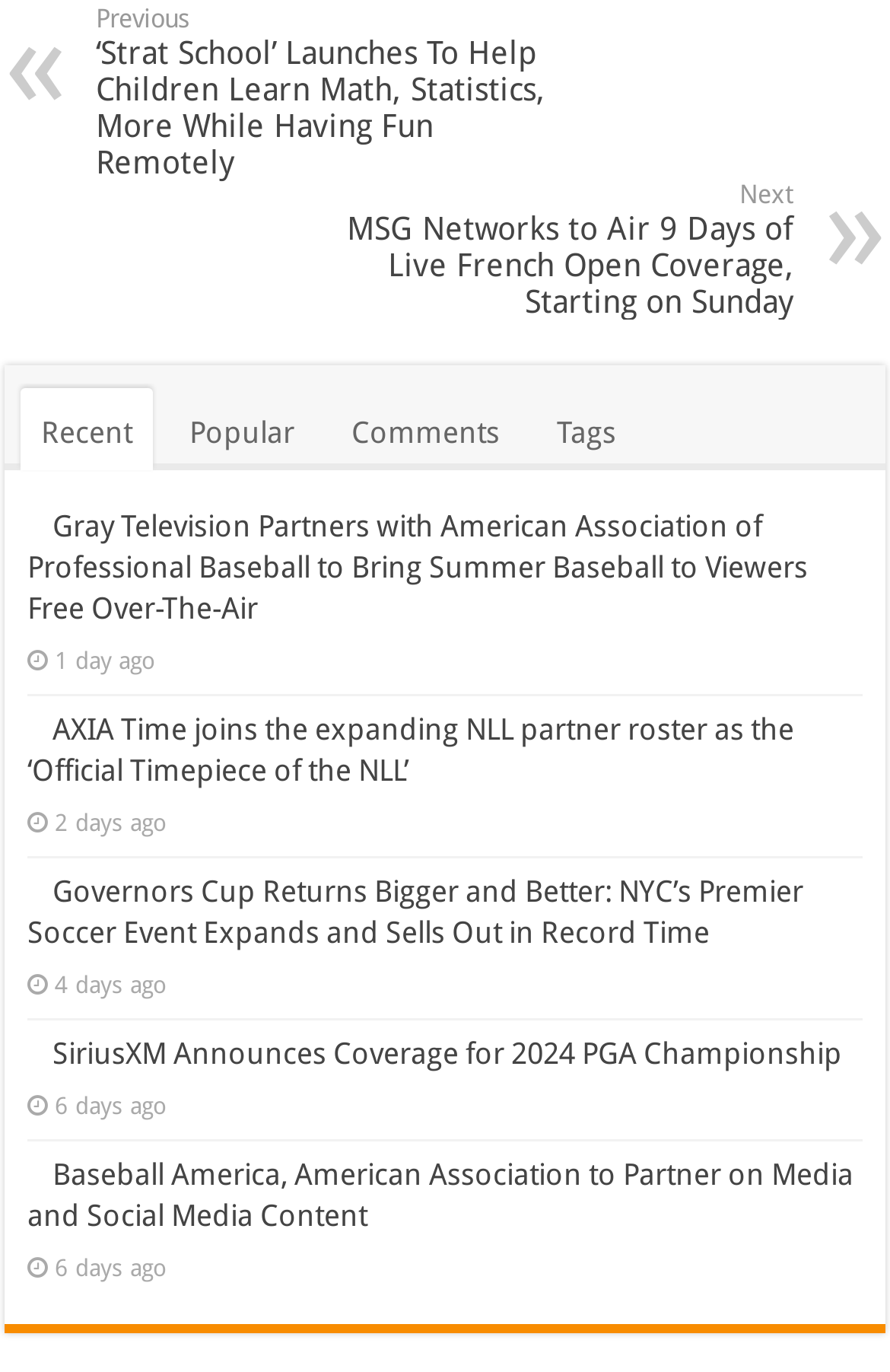Show the bounding box coordinates for the element that needs to be clicked to execute the following instruction: "Check news from 1 day ago". Provide the coordinates in the form of four float numbers between 0 and 1, i.e., [left, top, right, bottom].

[0.061, 0.471, 0.174, 0.491]